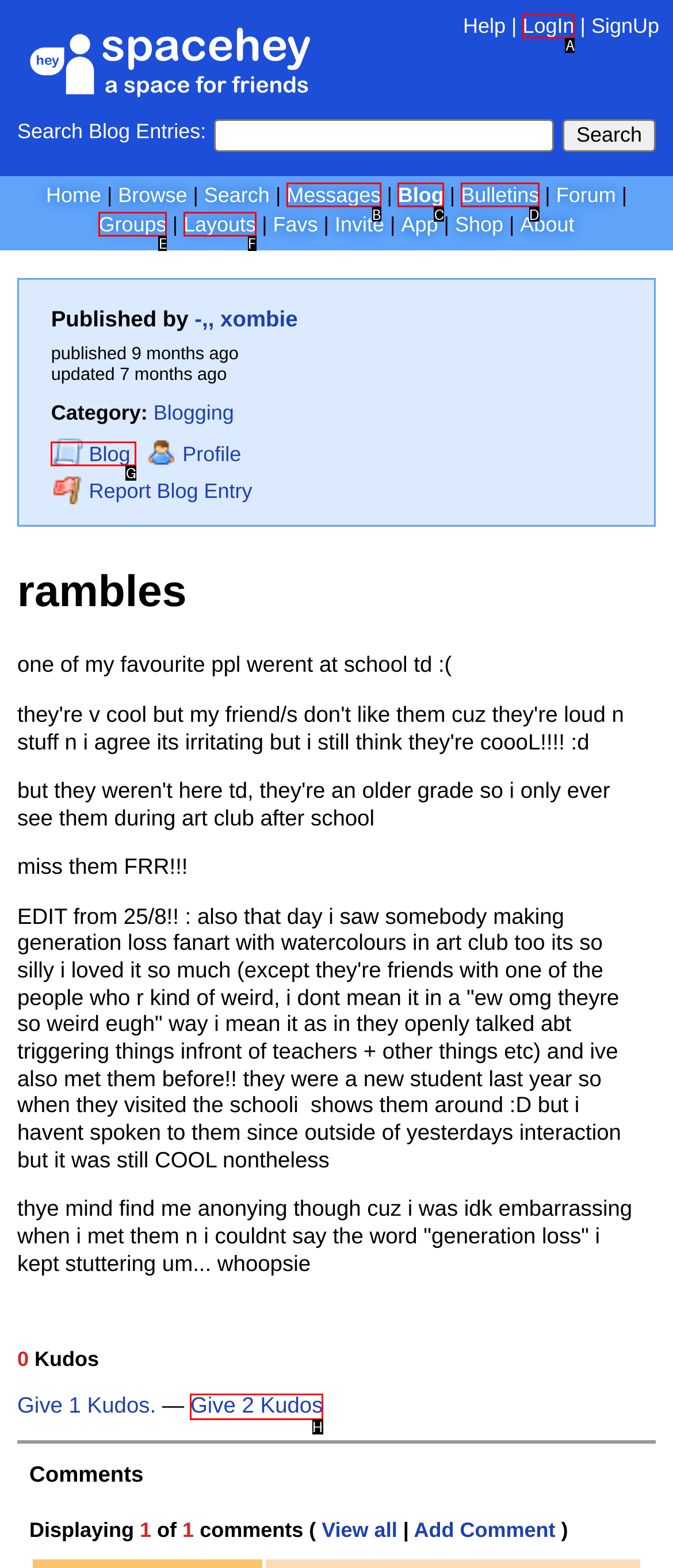Match the HTML element to the description: View Blog. Answer with the letter of the correct option from the provided choices.

G